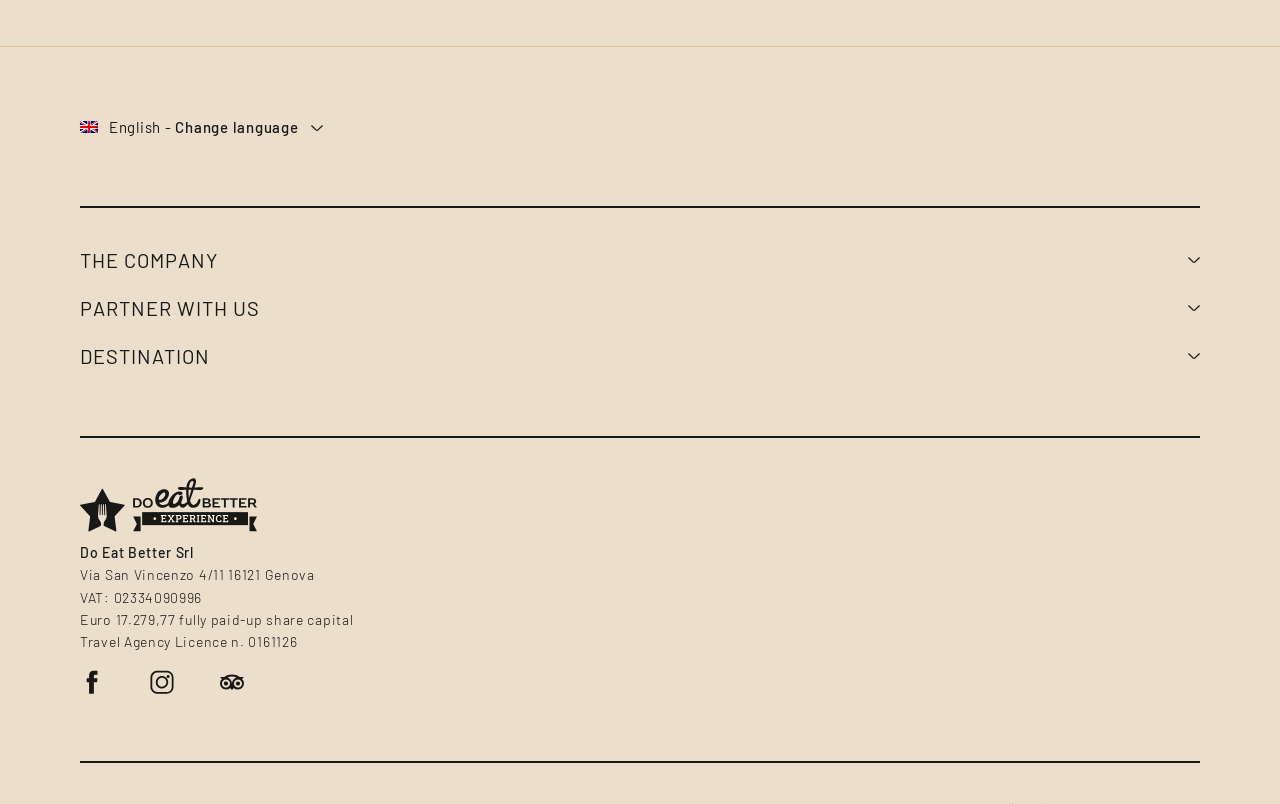Please reply with a single word or brief phrase to the question: 
What is the company's main business?

Food tours